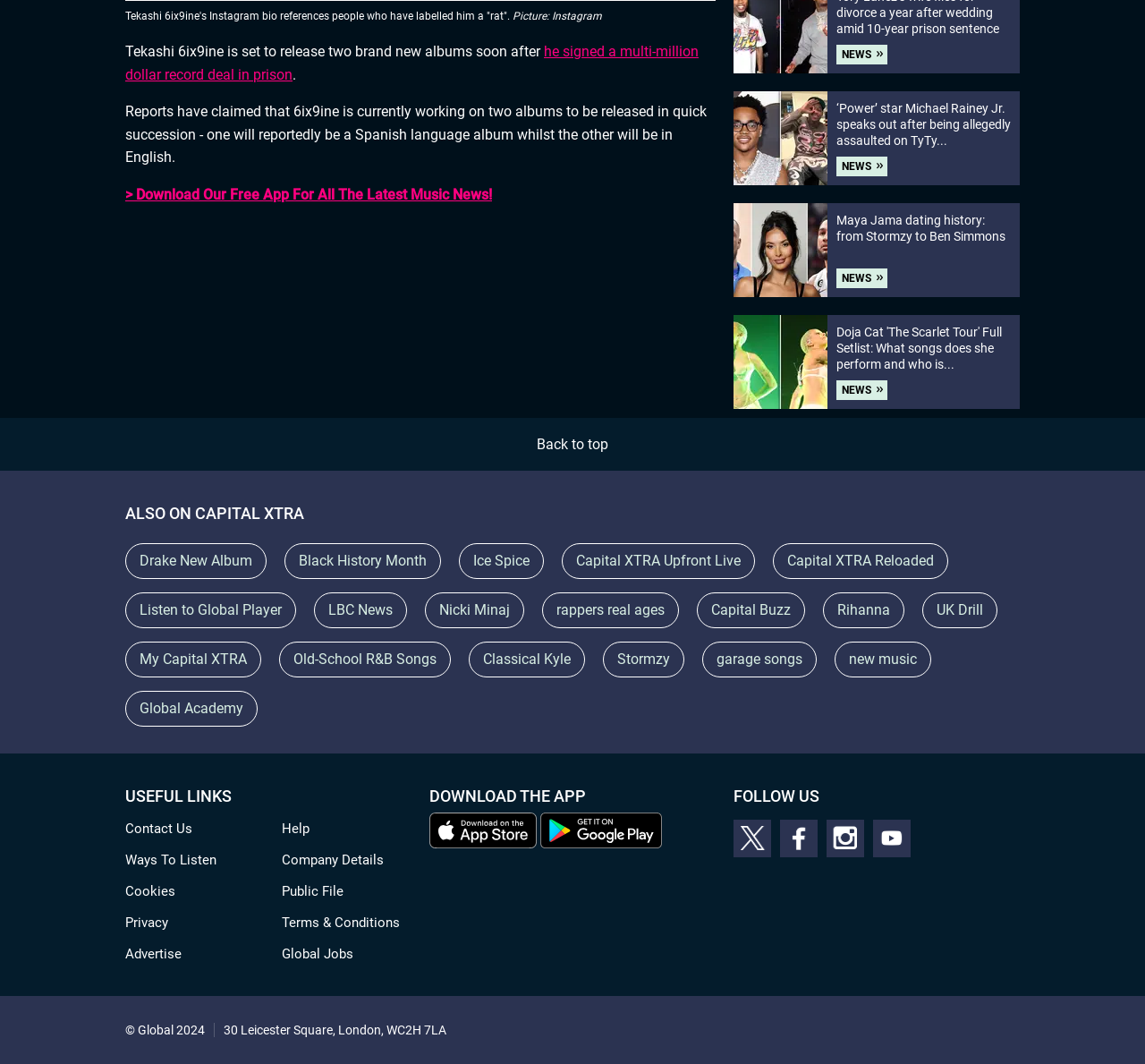Please identify the bounding box coordinates of the area I need to click to accomplish the following instruction: "Click on the link to read about Tekashi 6ix9ine's new albums".

[0.109, 0.04, 0.61, 0.078]